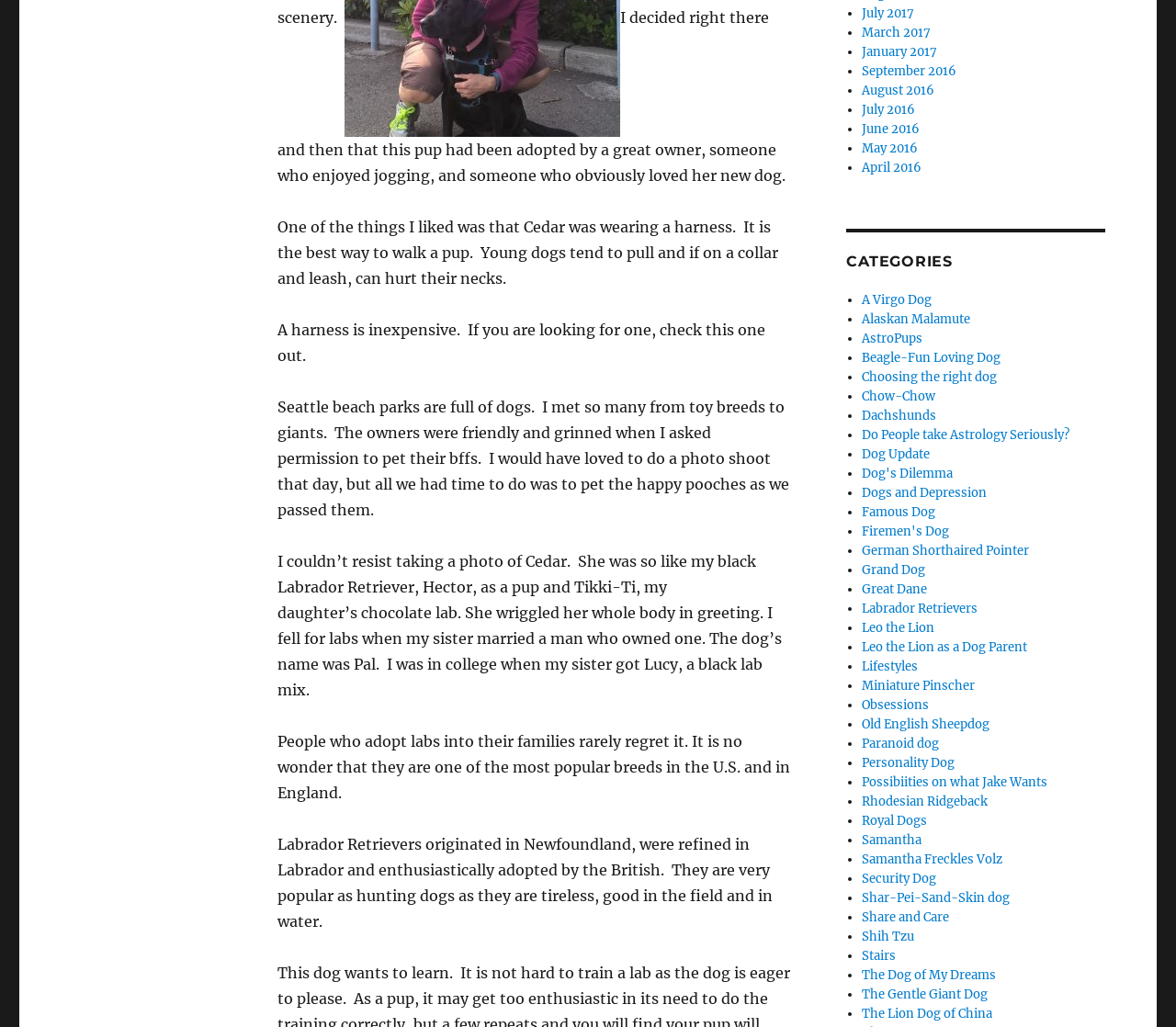Locate the UI element described as follows: "Chow-Chow". Return the bounding box coordinates as four float numbers between 0 and 1 in the order [left, top, right, bottom].

[0.733, 0.378, 0.795, 0.393]